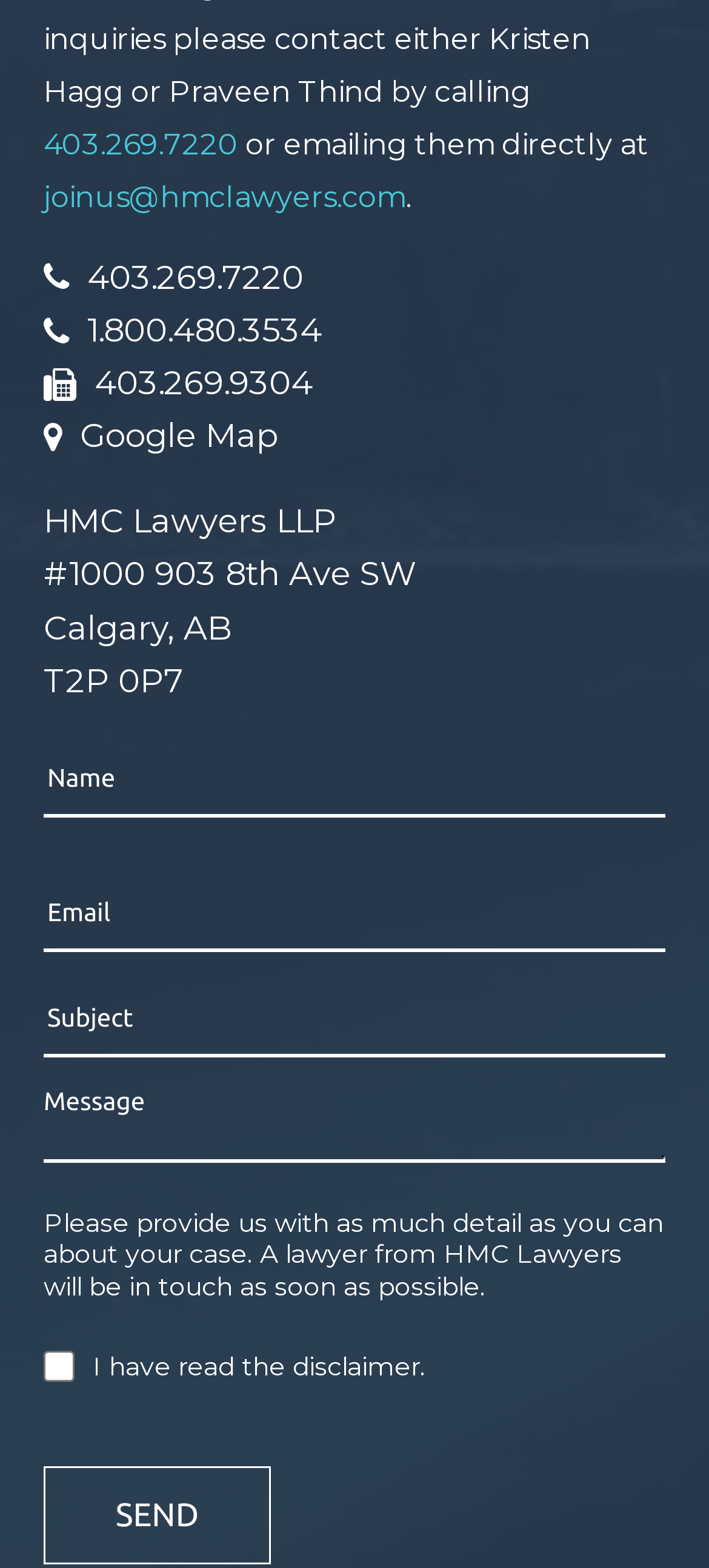Please determine the bounding box coordinates of the element to click in order to execute the following instruction: "Email joinus@hmclawyers.com". The coordinates should be four float numbers between 0 and 1, specified as [left, top, right, bottom].

[0.062, 0.115, 0.572, 0.137]